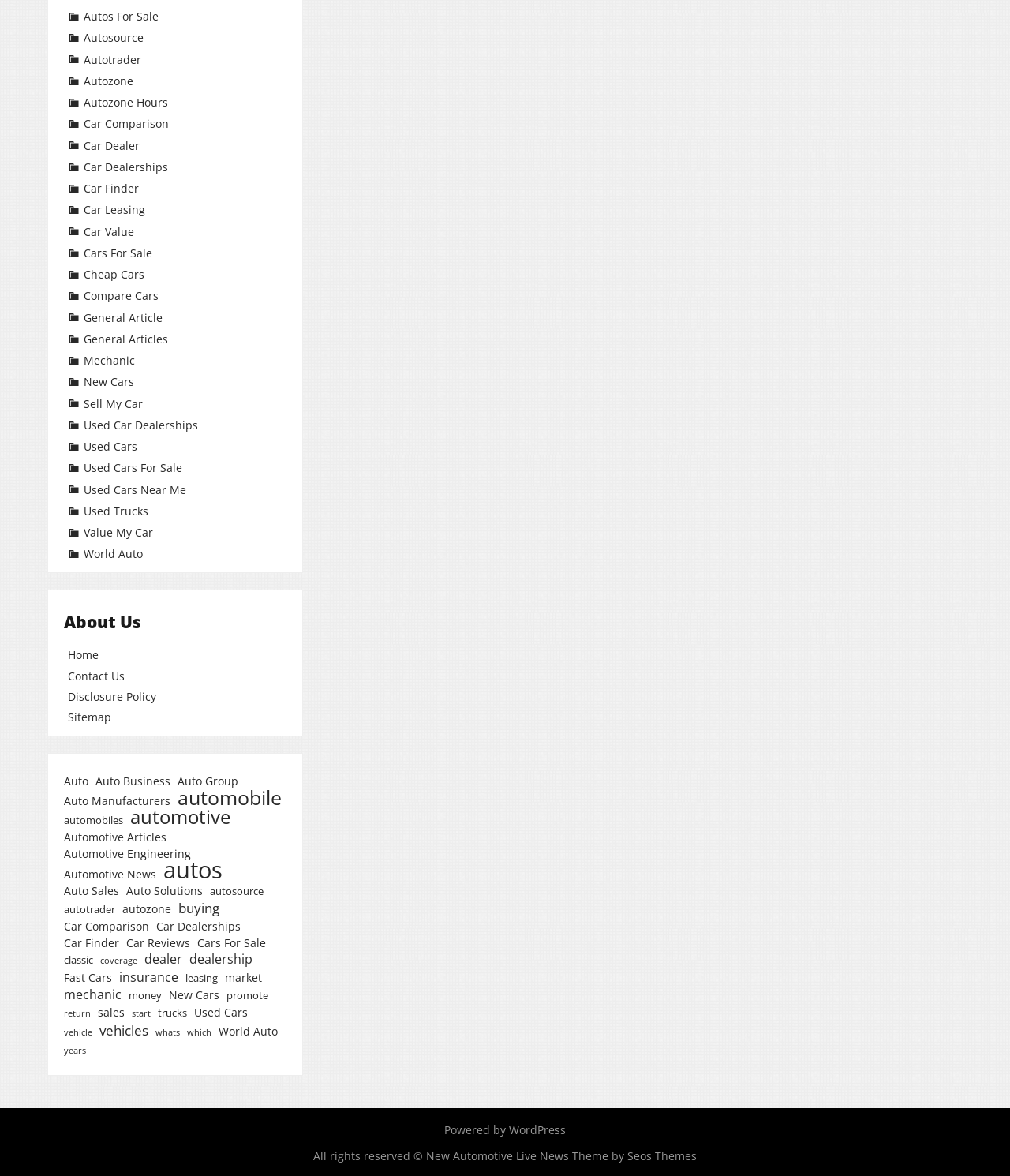How many links are there in the top section of the webpage?
Offer a detailed and full explanation in response to the question.

By counting the links in the top section of the webpage, I found that there are 30 links, each with a different automotive-related topic or service.